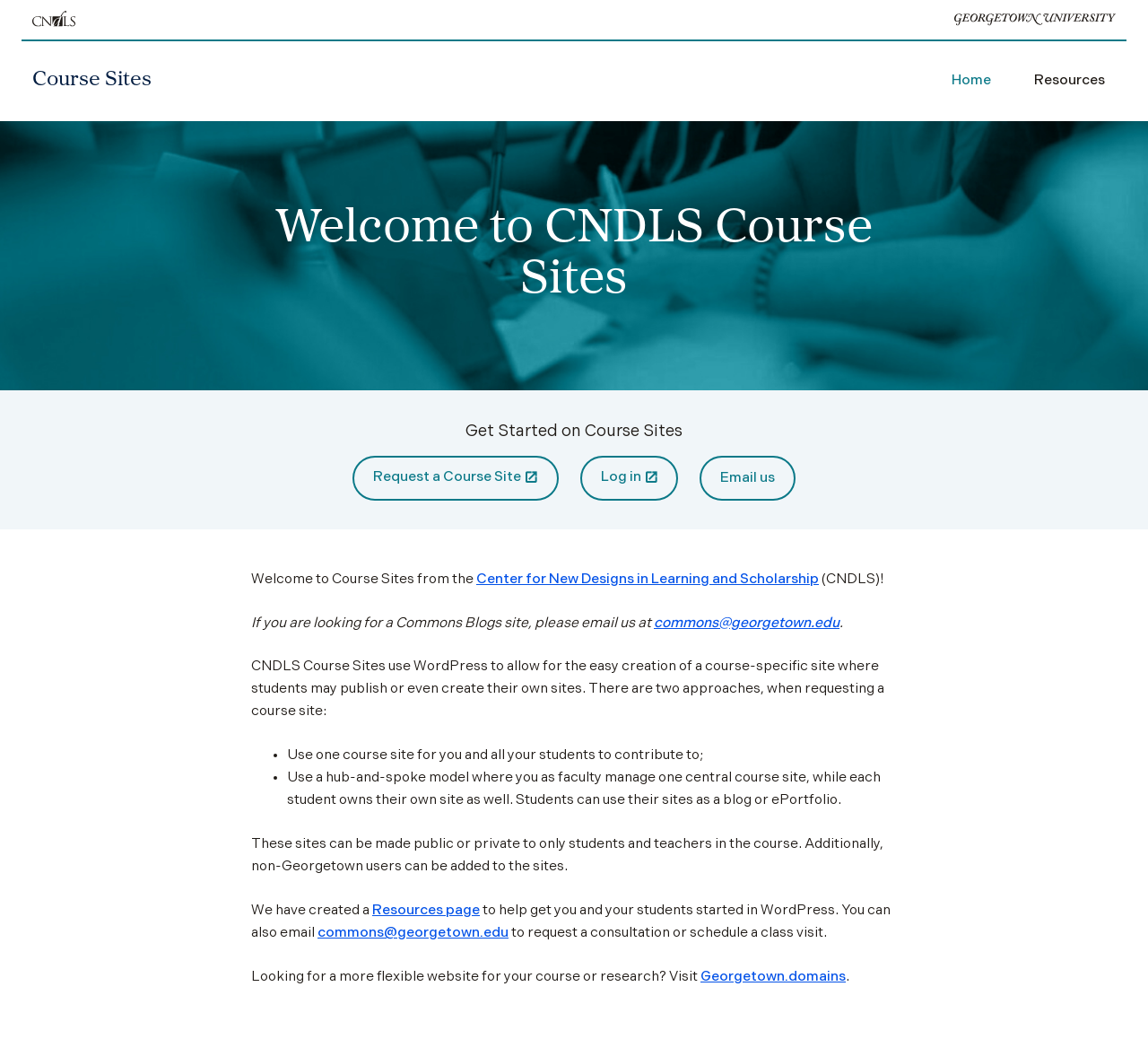What is the purpose of CNDLS Course Sites?
Answer briefly with a single word or phrase based on the image.

Create course-specific sites